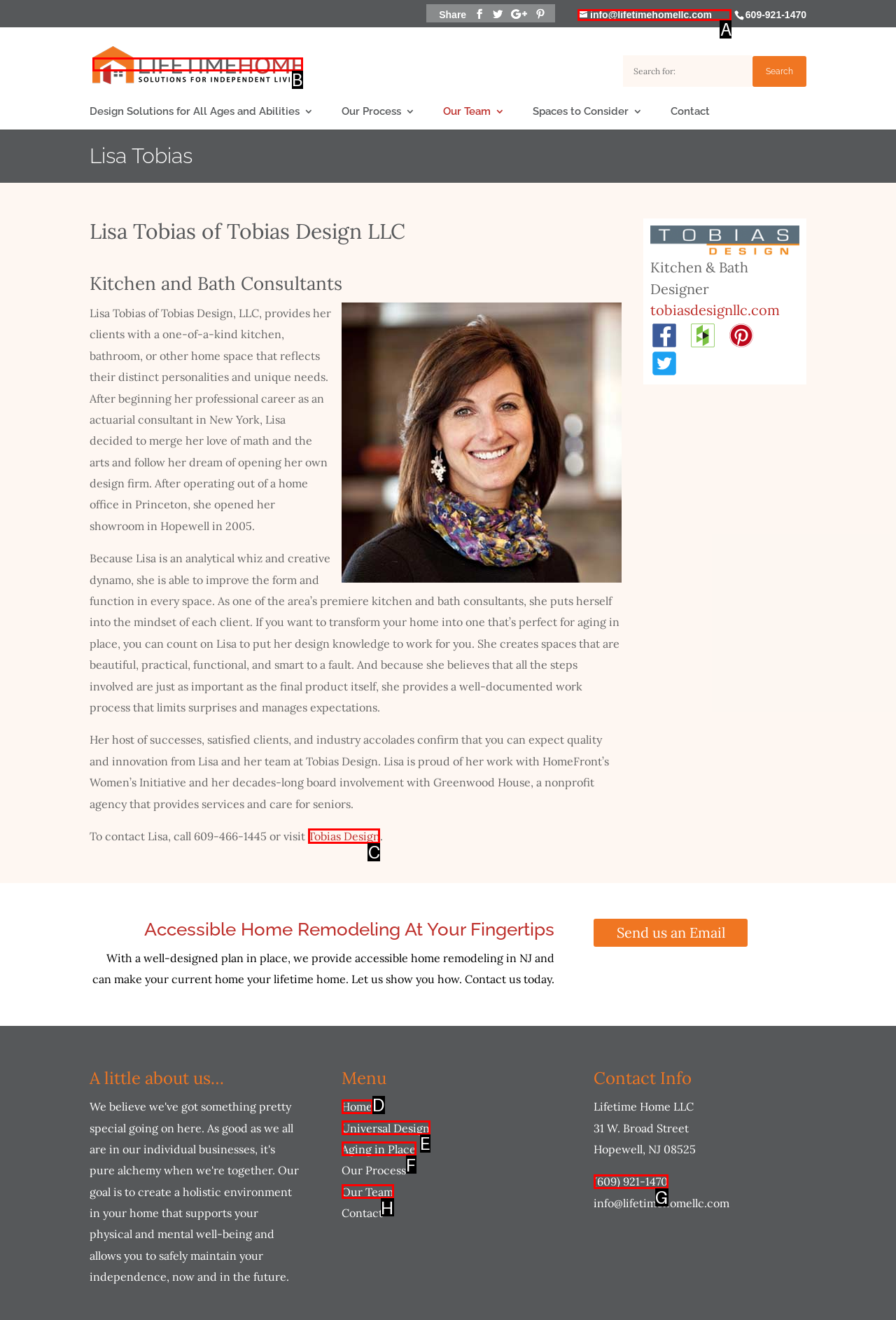Determine the letter of the UI element that you need to click to perform the task: Visit Tobias Design website.
Provide your answer with the appropriate option's letter.

C